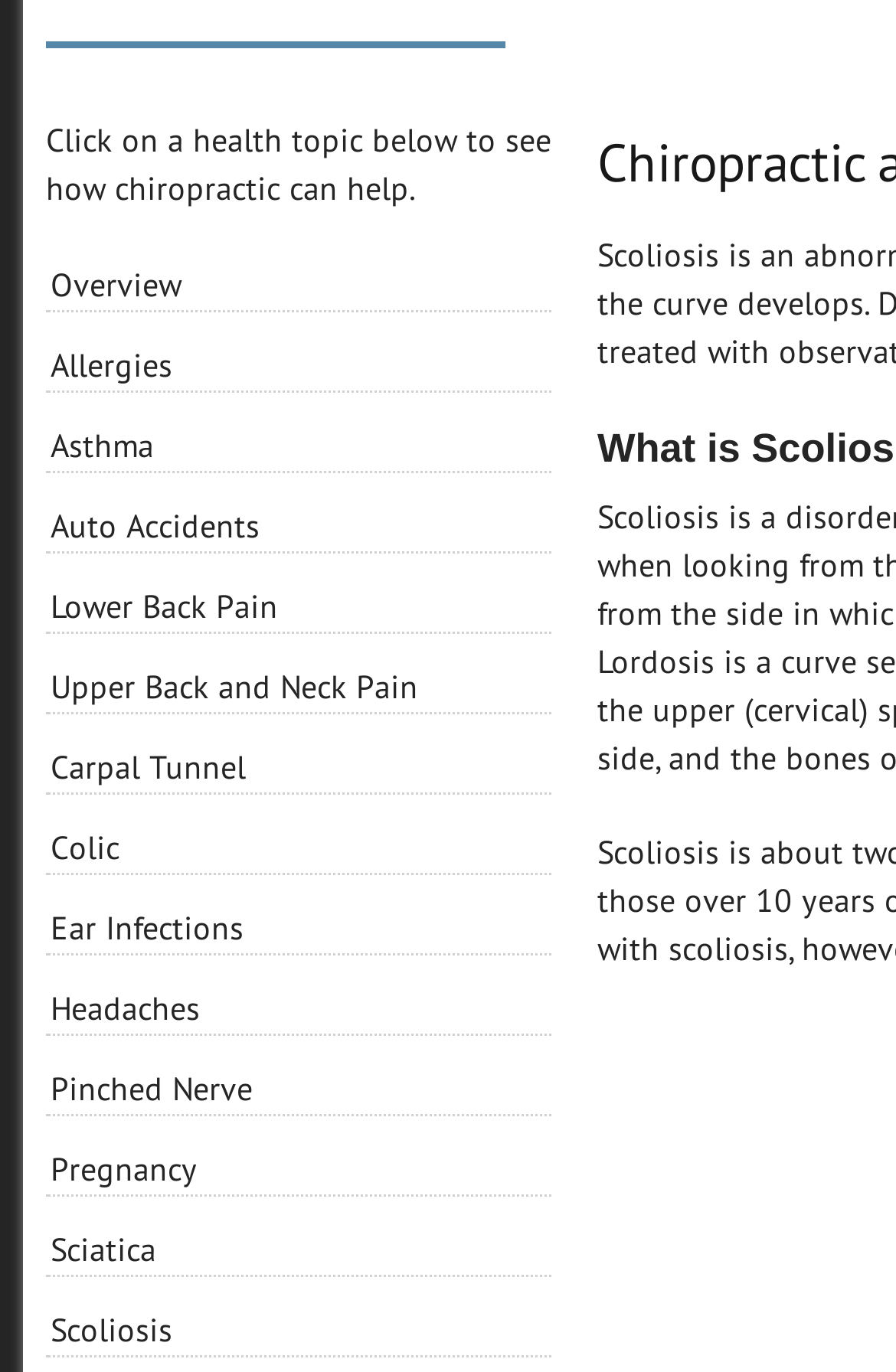Please determine the bounding box coordinates for the element with the description: "Lower Back Pain".

[0.056, 0.427, 0.31, 0.457]